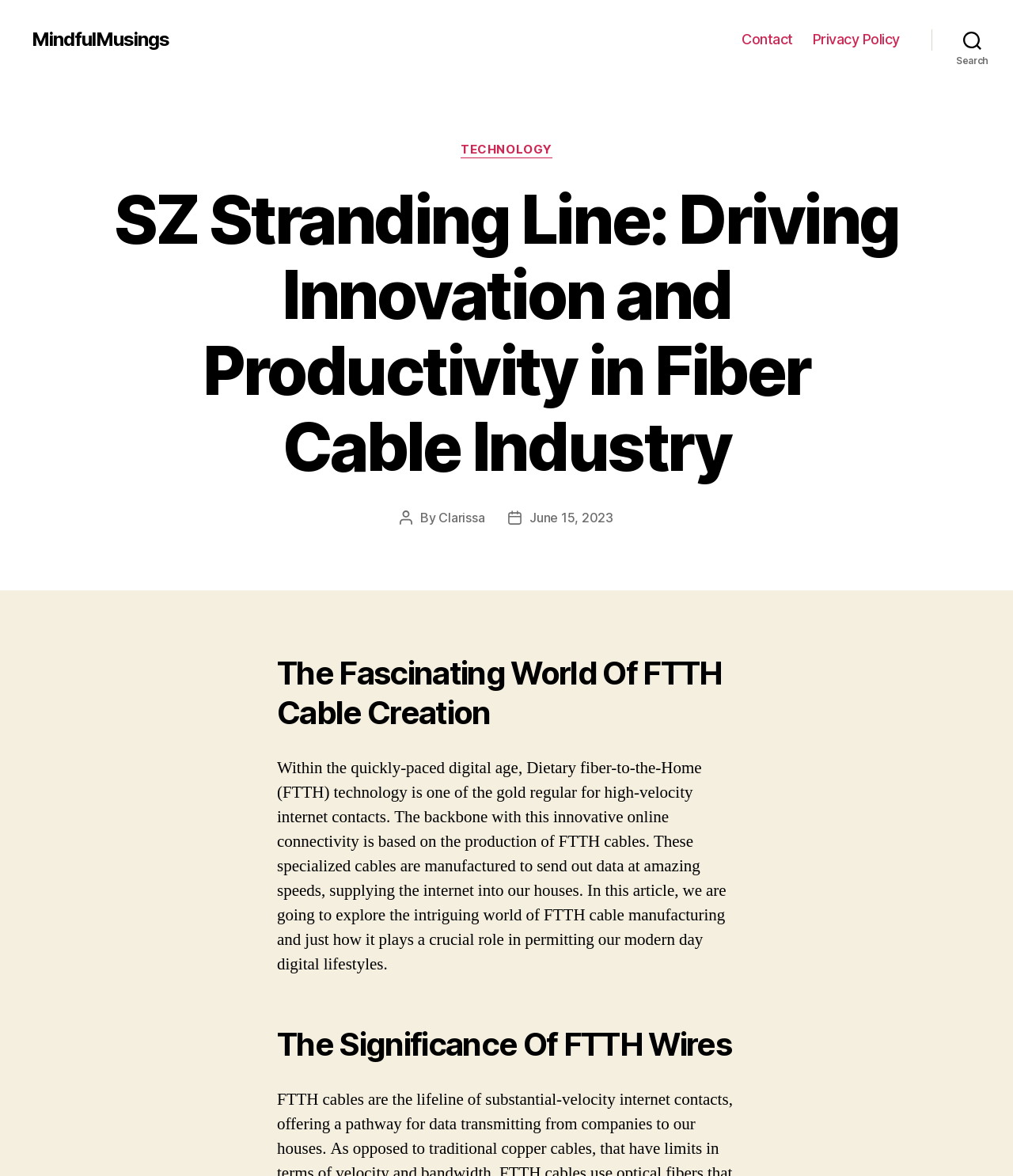Given the element description ENTERTAINMENT, specify the bounding box coordinates of the corresponding UI element in the format (top-left x, top-left y, bottom-right x, bottom-right y). All values must be between 0 and 1.

None